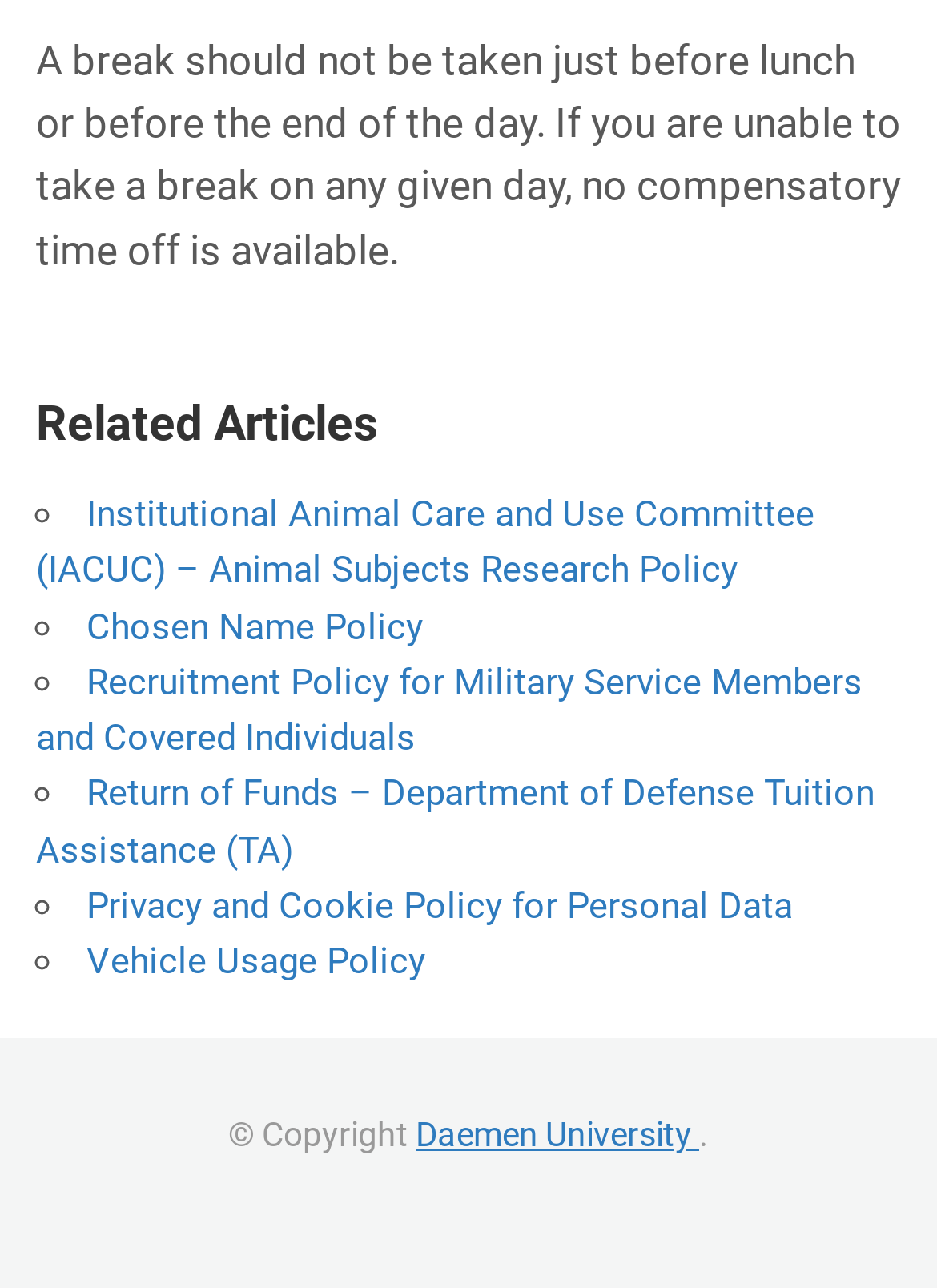Please study the image and answer the question comprehensively:
What is the copyright information at the bottom of the page?

The copyright information is located at the bottom of the page, within the contentinfo element. It consists of the text '© Copyright' followed by a link to 'Daemen University'.